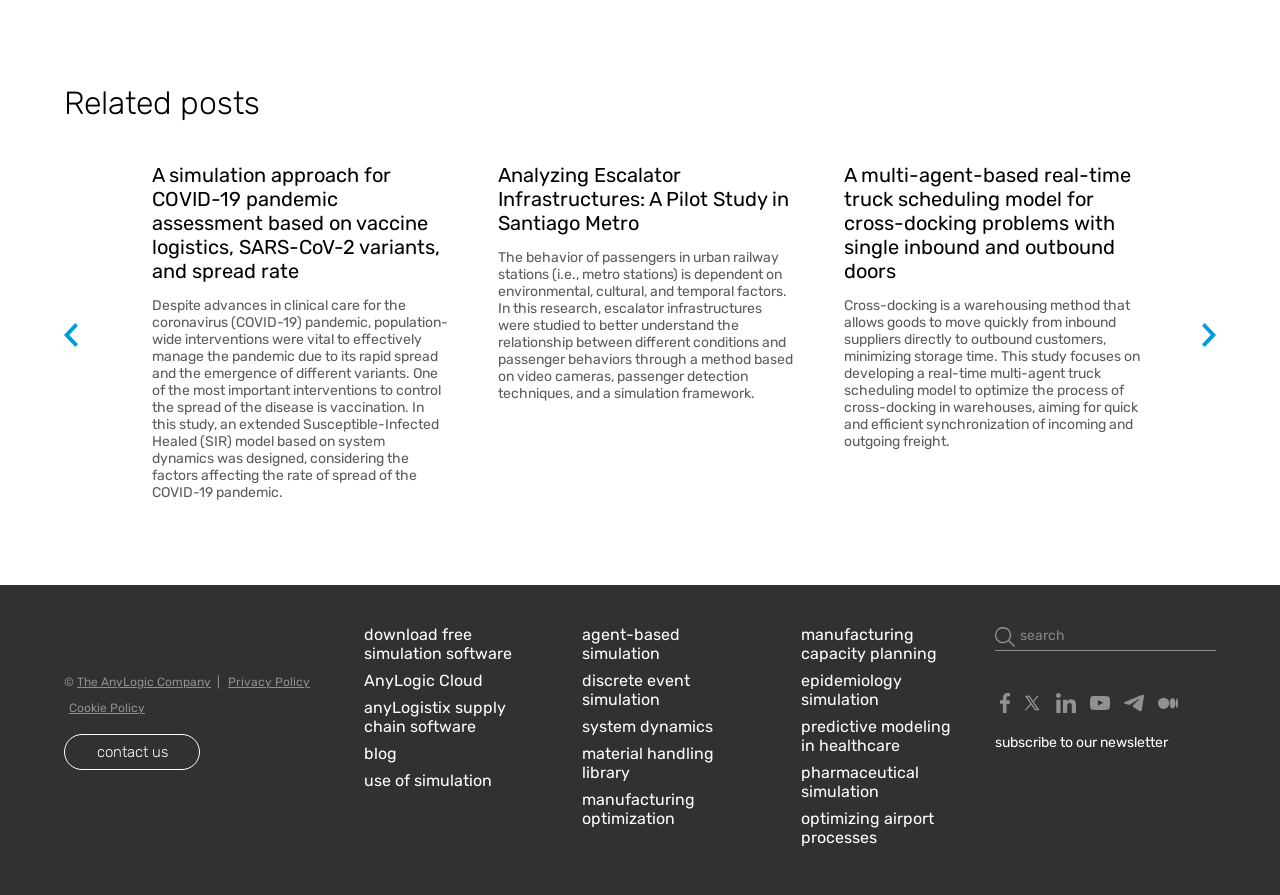What is the focus of the third related post?
Refer to the image and provide a thorough answer to the question.

The third related post is about a multi-agent-based real-time truck scheduling model for cross-docking problems with single inbound and outbound doors. This can be inferred from the text of the post, which mentions the goal of optimizing the process of cross-docking in warehouses.